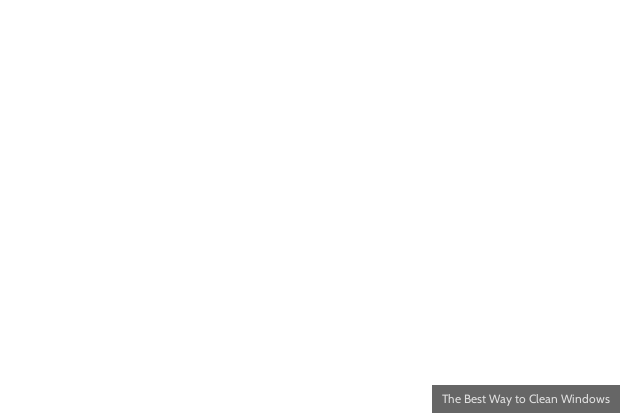Offer a detailed explanation of the image and its components.

The image titled "The Best Way to Clean Windows" serves as a visual guide to effective window cleaning techniques. It highlights the importance of maintaining clean windows, which not only enhances the overall appearance of a home but also improves air quality and reduces allergens. The accompanying text provides a detailed overview of the steps involved in the window cleaning process, emphasizing the need to remove dirt and debris, use appropriate cleaning solutions, and ensure thorough rinsing and drying. This practical approach equips homeowners with strategies to safely and effectively care for their windows, avoiding streaks and ensuring optimal cleanliness.